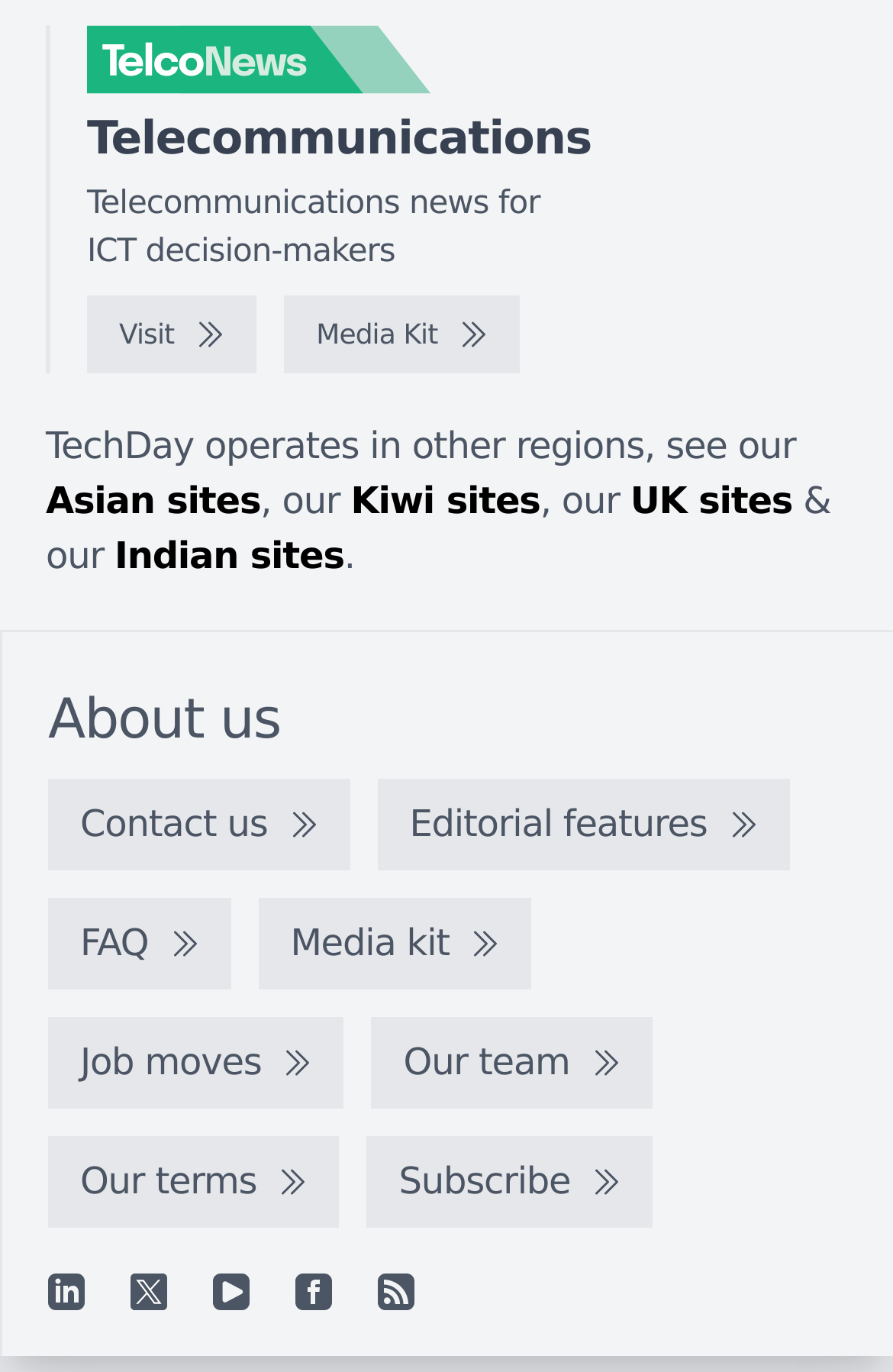What regions does TechDay operate in?
Using the image, give a concise answer in the form of a single word or short phrase.

Asian, Kiwi, UK, and Indian